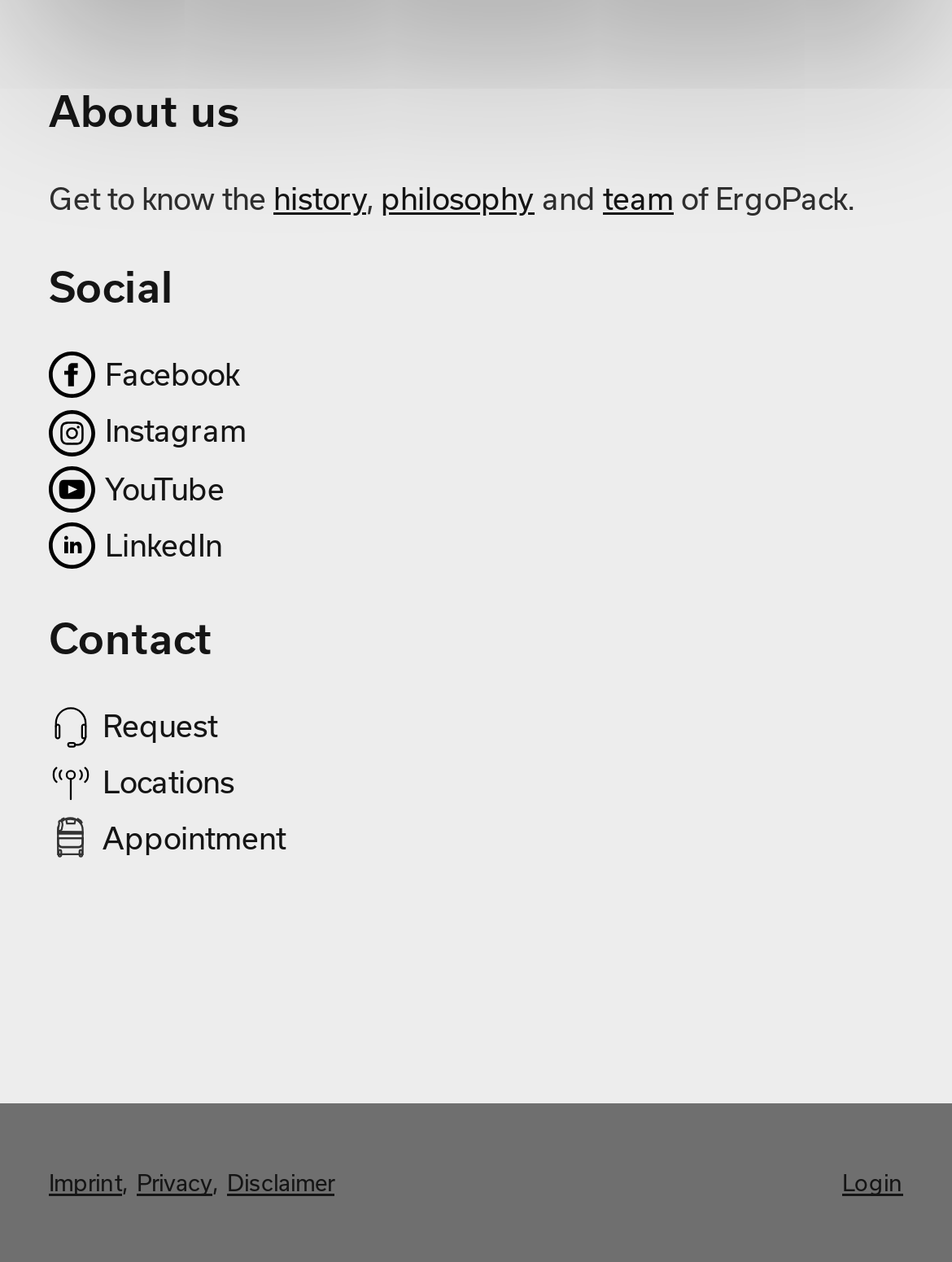Based on the element description, predict the bounding box coordinates (top-left x, top-left y, bottom-right x, bottom-right y) for the UI element in the screenshot: philosophy

[0.4, 0.143, 0.562, 0.17]